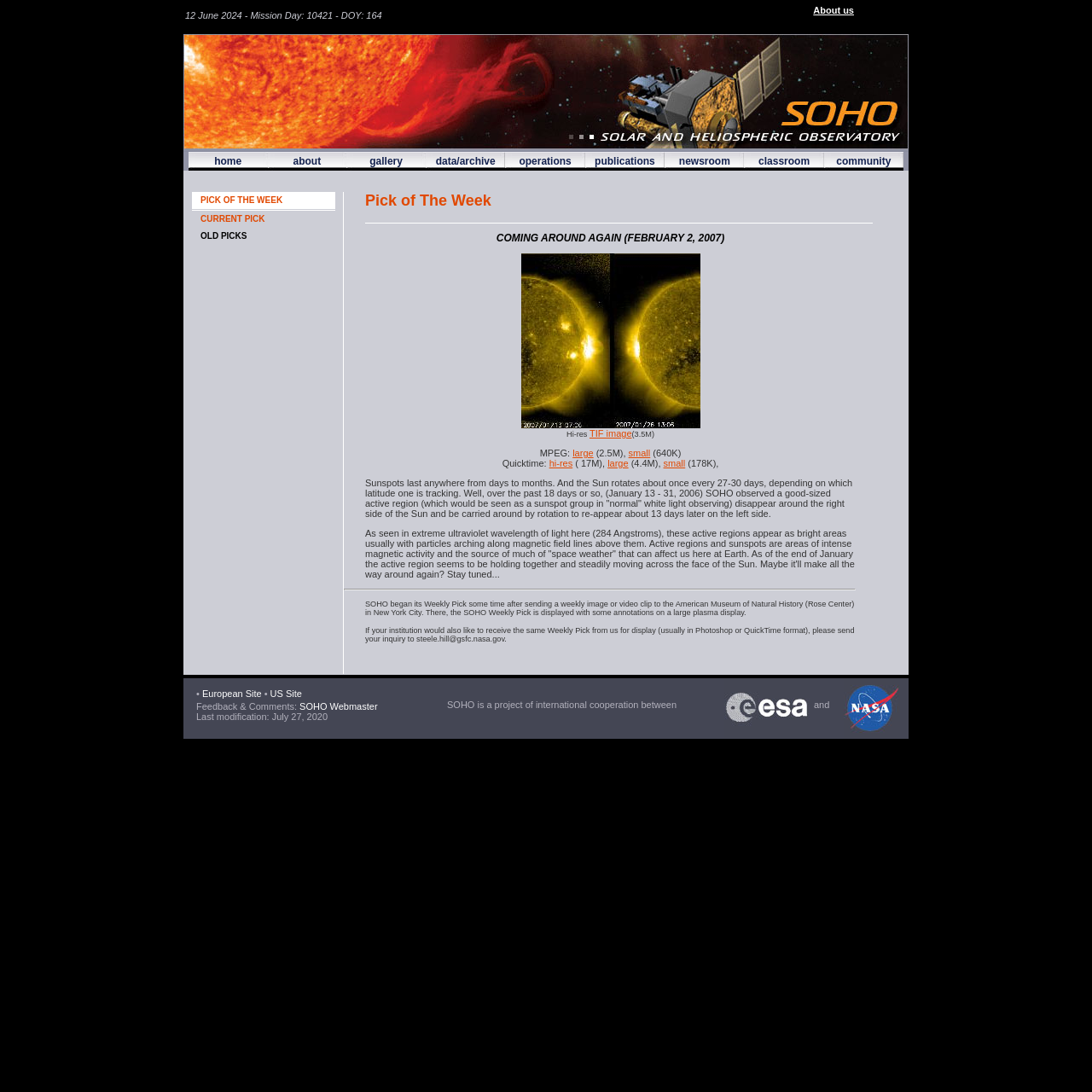Identify the title of the webpage and provide its text content.

COMING AROUND AGAIN (FEBRUARY 2, 2007)